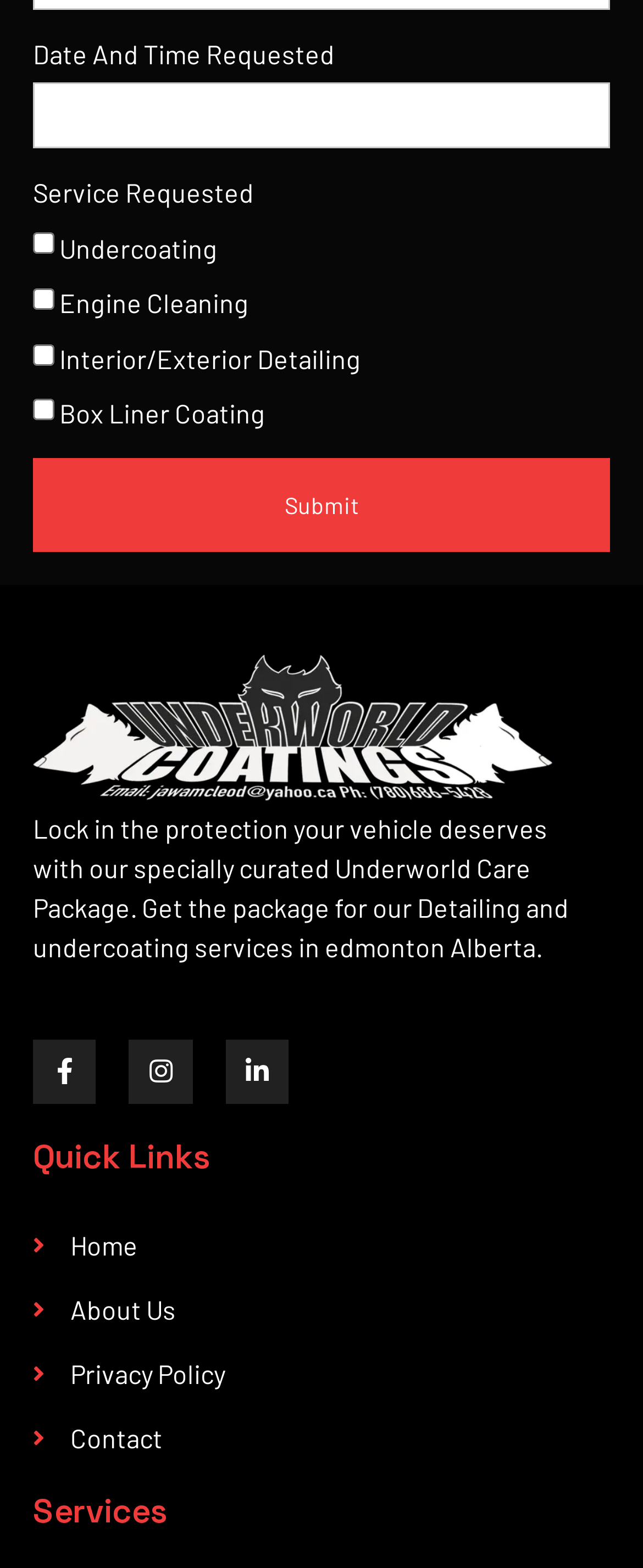Please specify the bounding box coordinates of the region to click in order to perform the following instruction: "Submit the request".

[0.051, 0.292, 0.949, 0.352]